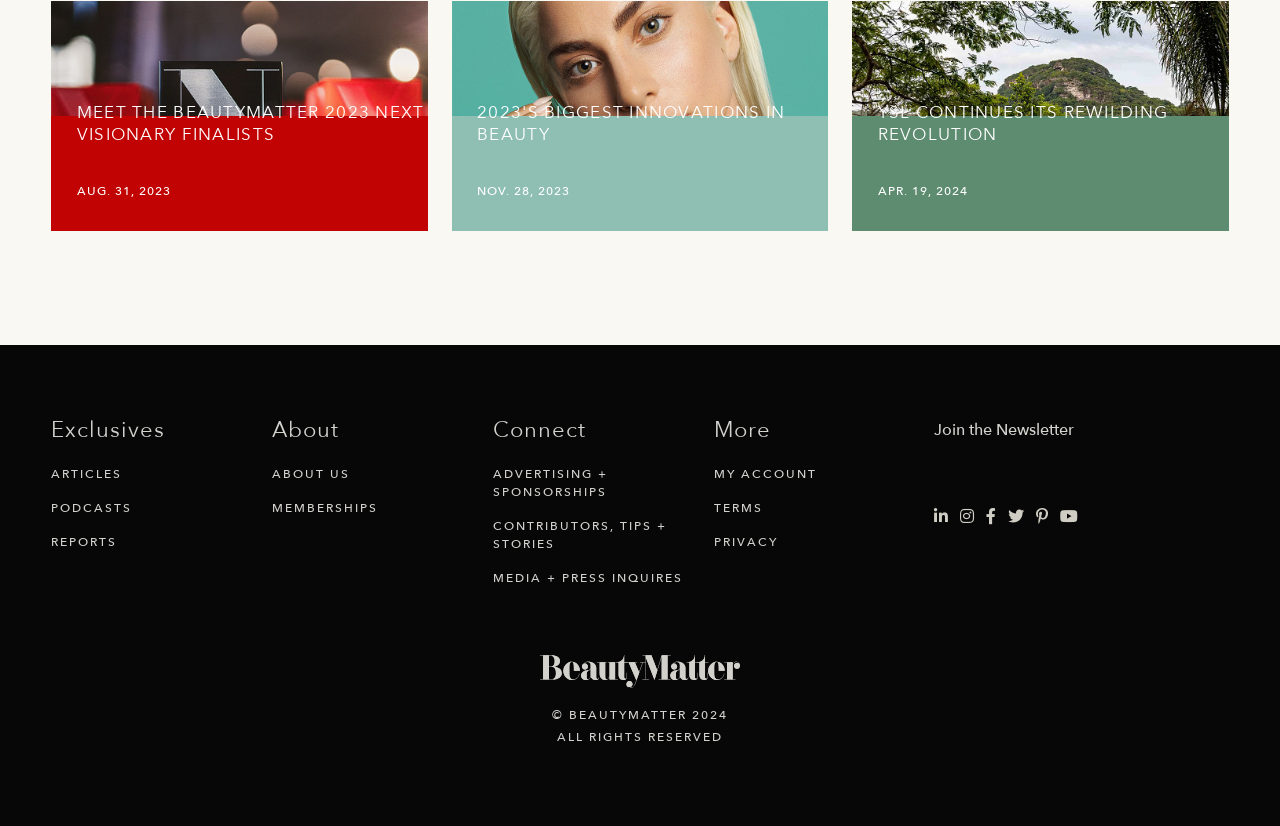Determine the bounding box coordinates for the UI element with the following description: "Articles". The coordinates should be four float numbers between 0 and 1, represented as [left, top, right, bottom].

[0.04, 0.553, 0.212, 0.594]